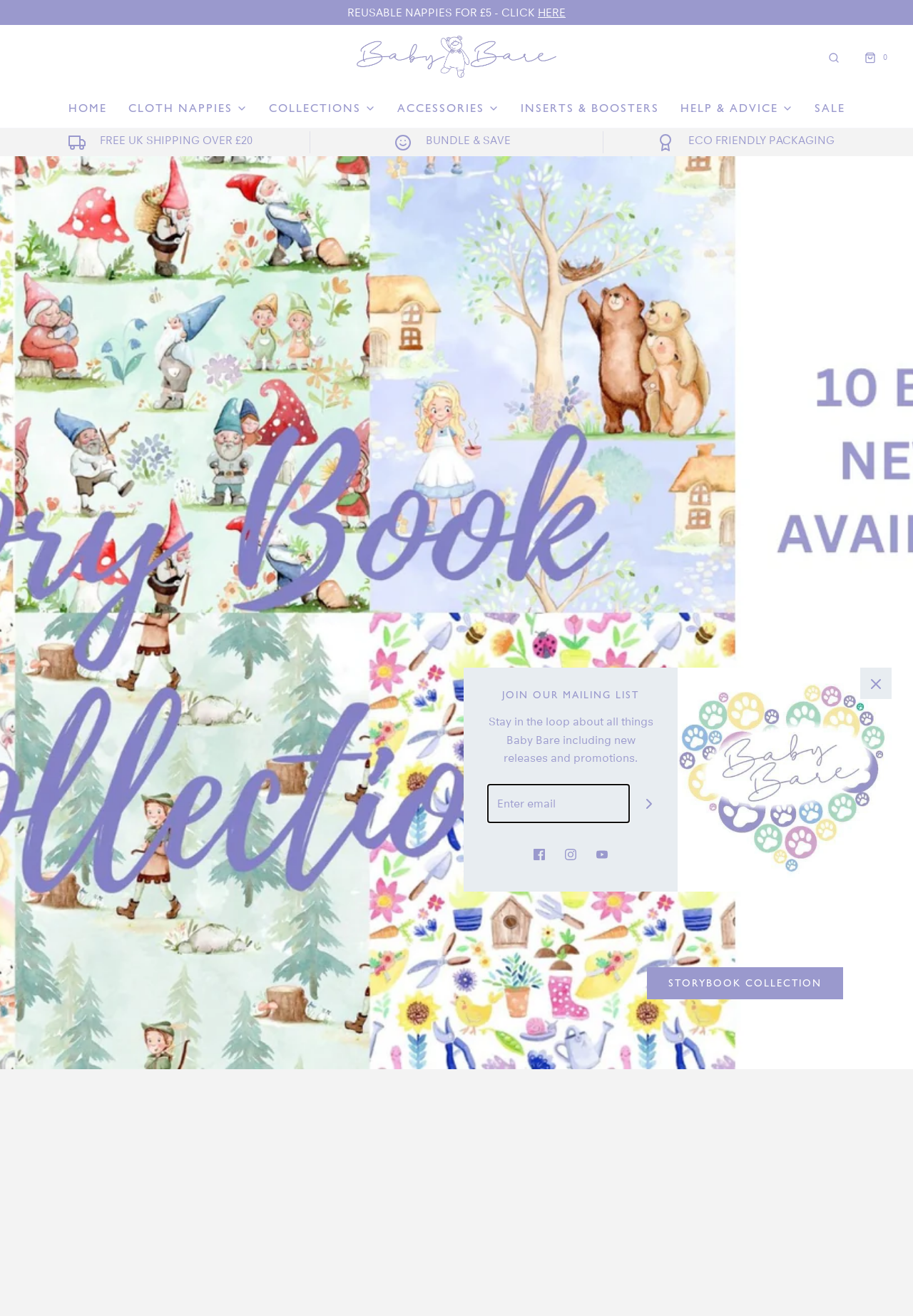Please identify the bounding box coordinates of the clickable element to fulfill the following instruction: "Click the 'HERE' link to learn more about reusable nappies". The coordinates should be four float numbers between 0 and 1, i.e., [left, top, right, bottom].

[0.589, 0.004, 0.62, 0.015]